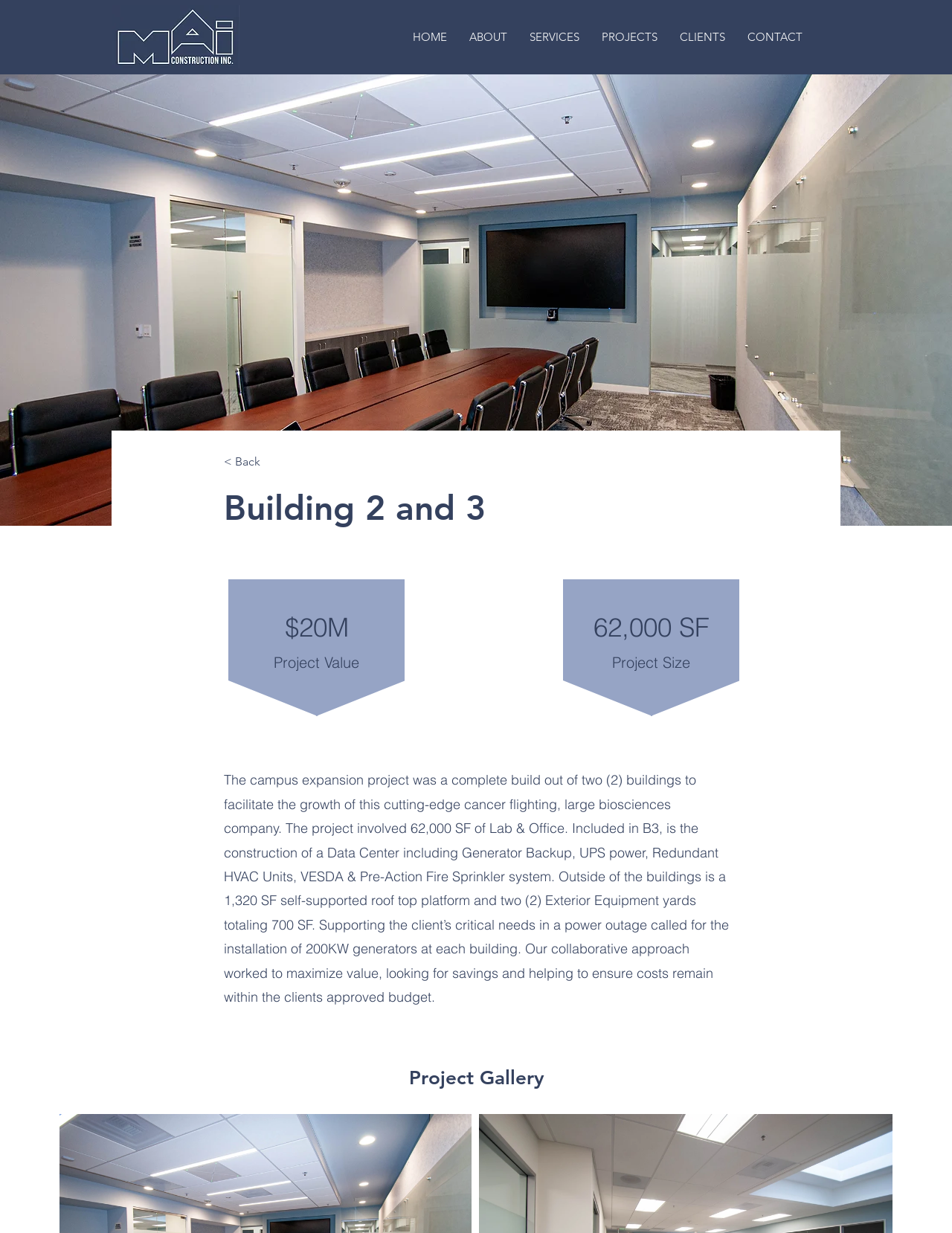Find the bounding box coordinates for the HTML element described as: "Statement of Professionalism". The coordinates should consist of four float values between 0 and 1, i.e., [left, top, right, bottom].

None